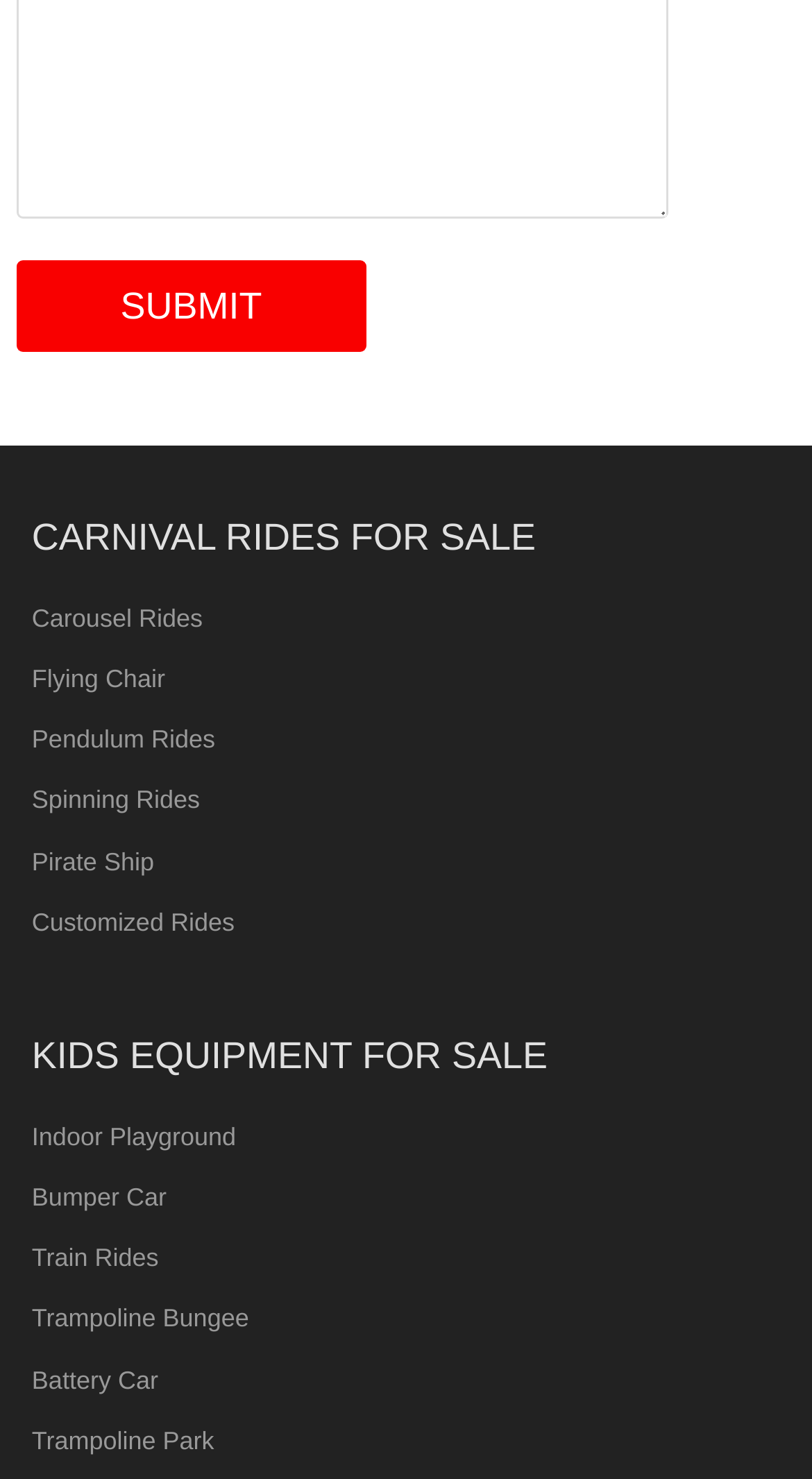Analyze the image and answer the question with as much detail as possible: 
What is the last type of kids equipment listed?

The last link listed under the heading 'KIDS EQUIPMENT FOR SALE' is 'Trampoline Park', which suggests that it is the last type of kids equipment listed on the webpage.